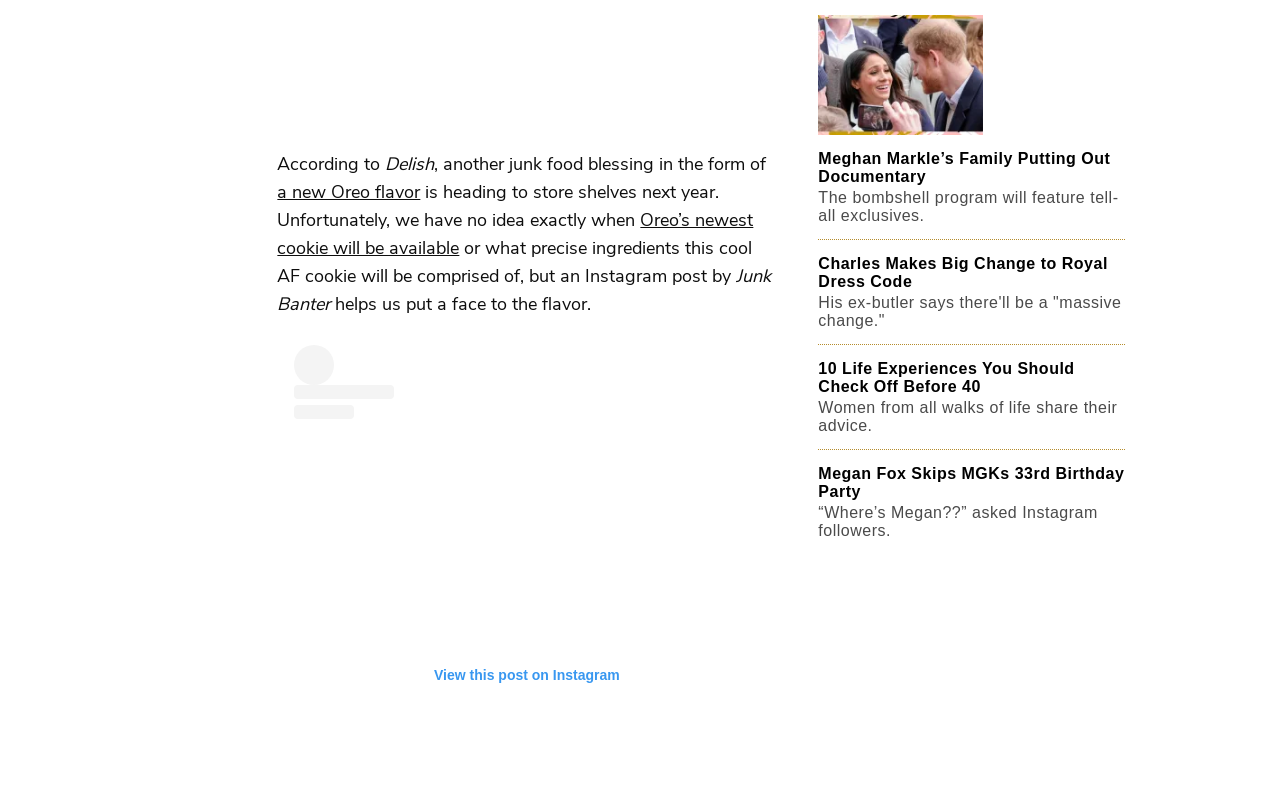How many life experiences are mentioned in the article?
Based on the image content, provide your answer in one word or a short phrase.

10